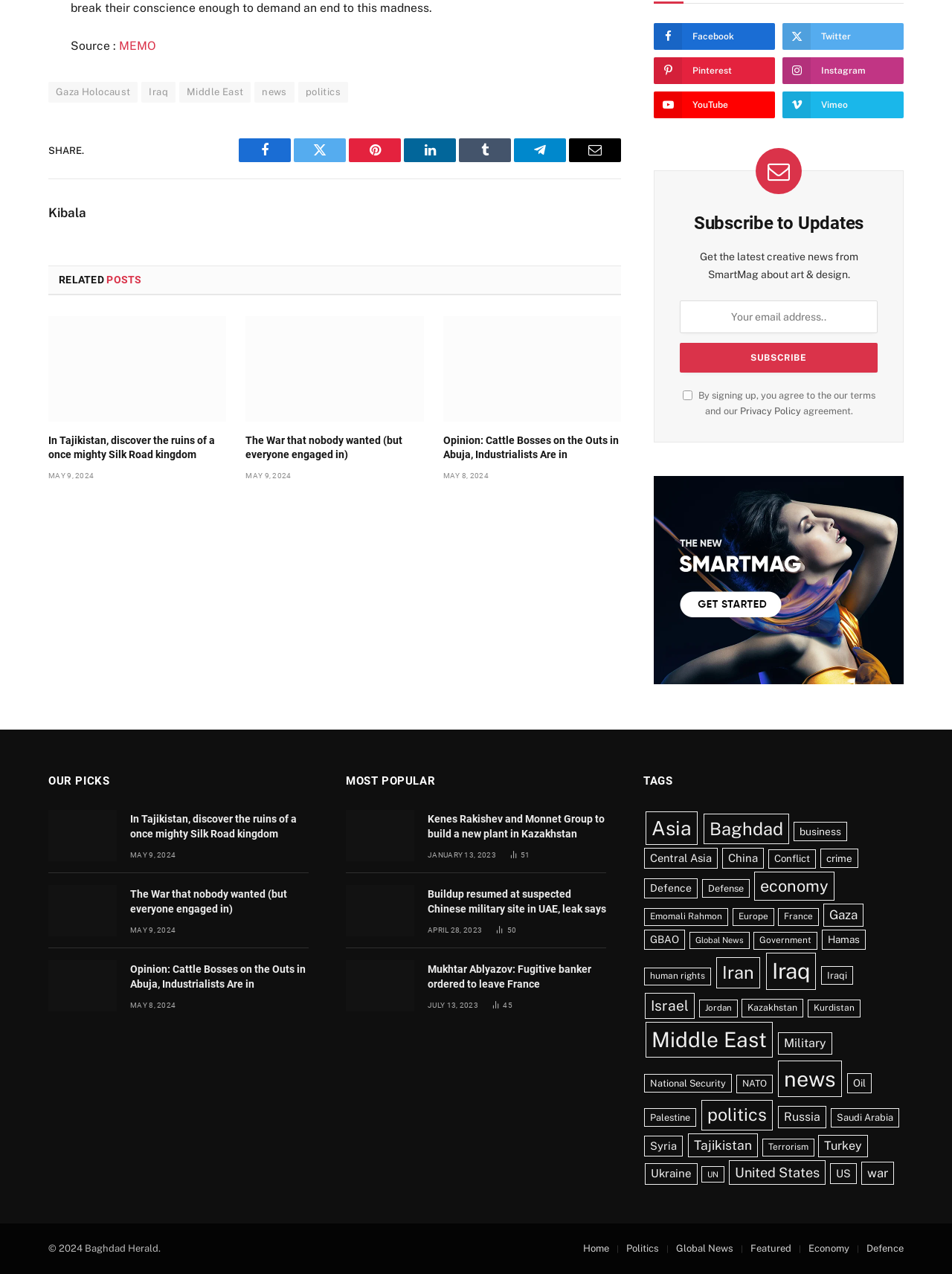What is the source of the article?
Provide a detailed and extensive answer to the question.

The source of the article is indicated by the 'Source :' label, which is followed by a link 'MEMO'.